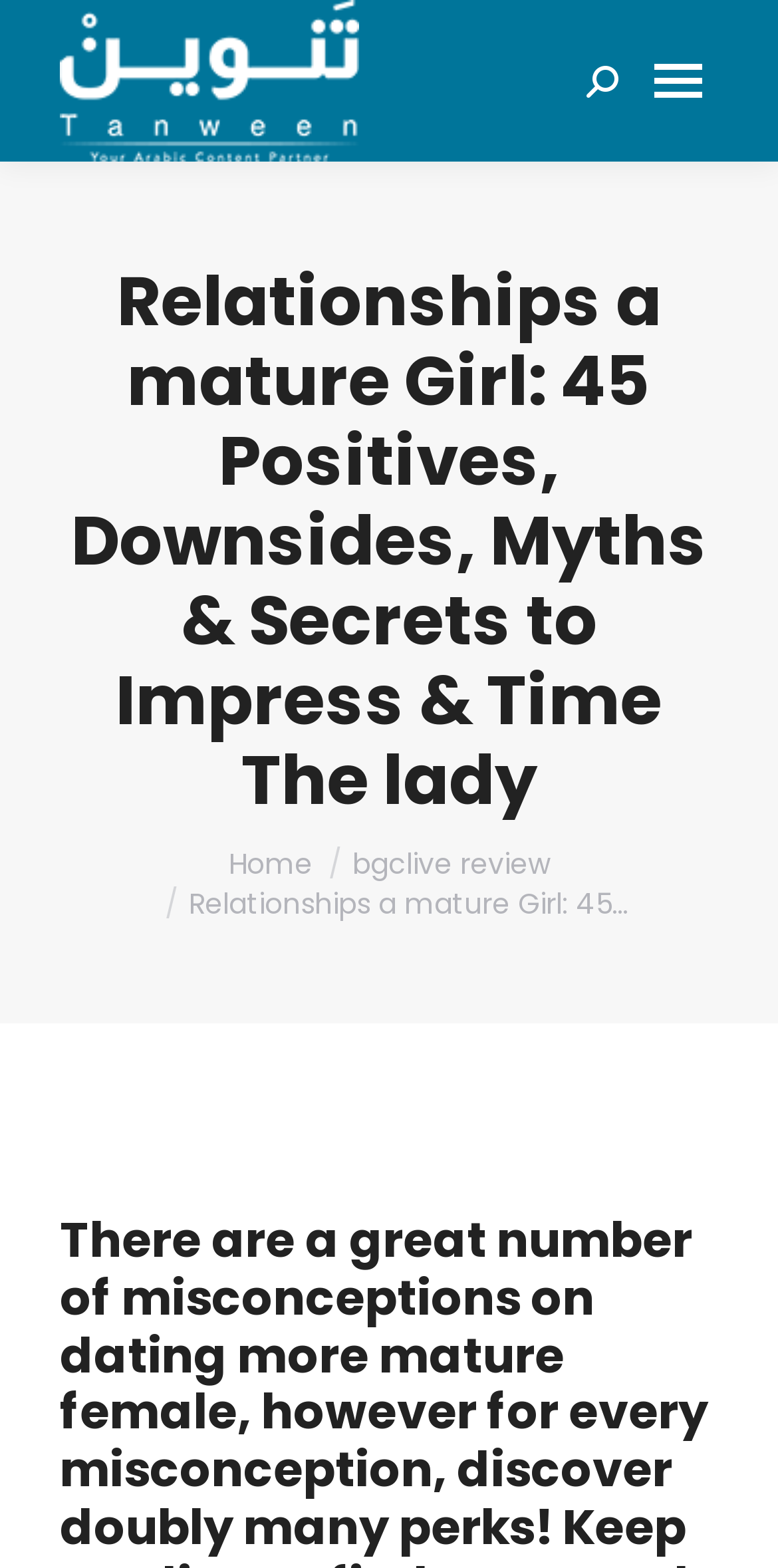What is the purpose of the link at the bottom right?
Refer to the screenshot and respond with a concise word or phrase.

Go to Top